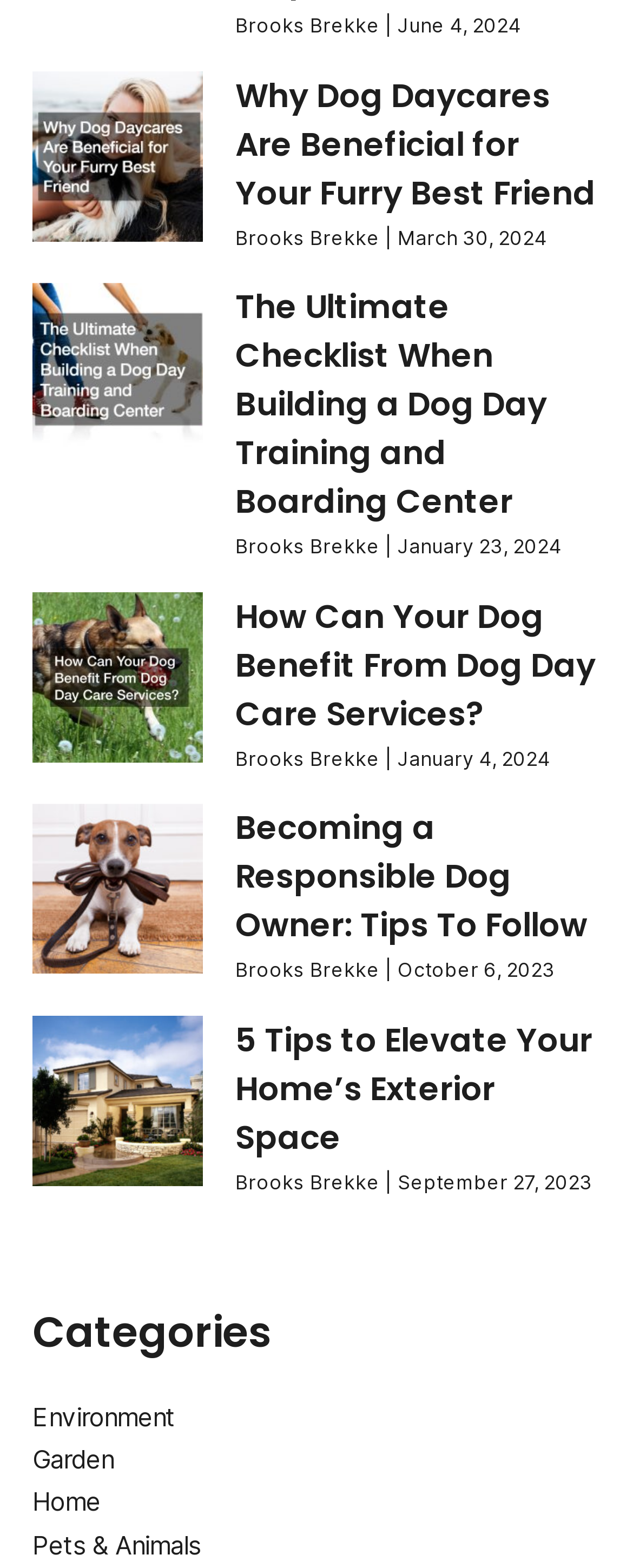Please indicate the bounding box coordinates of the element's region to be clicked to achieve the instruction: "explore the category of pets and animals". Provide the coordinates as four float numbers between 0 and 1, i.e., [left, top, right, bottom].

[0.051, 0.975, 0.318, 0.995]